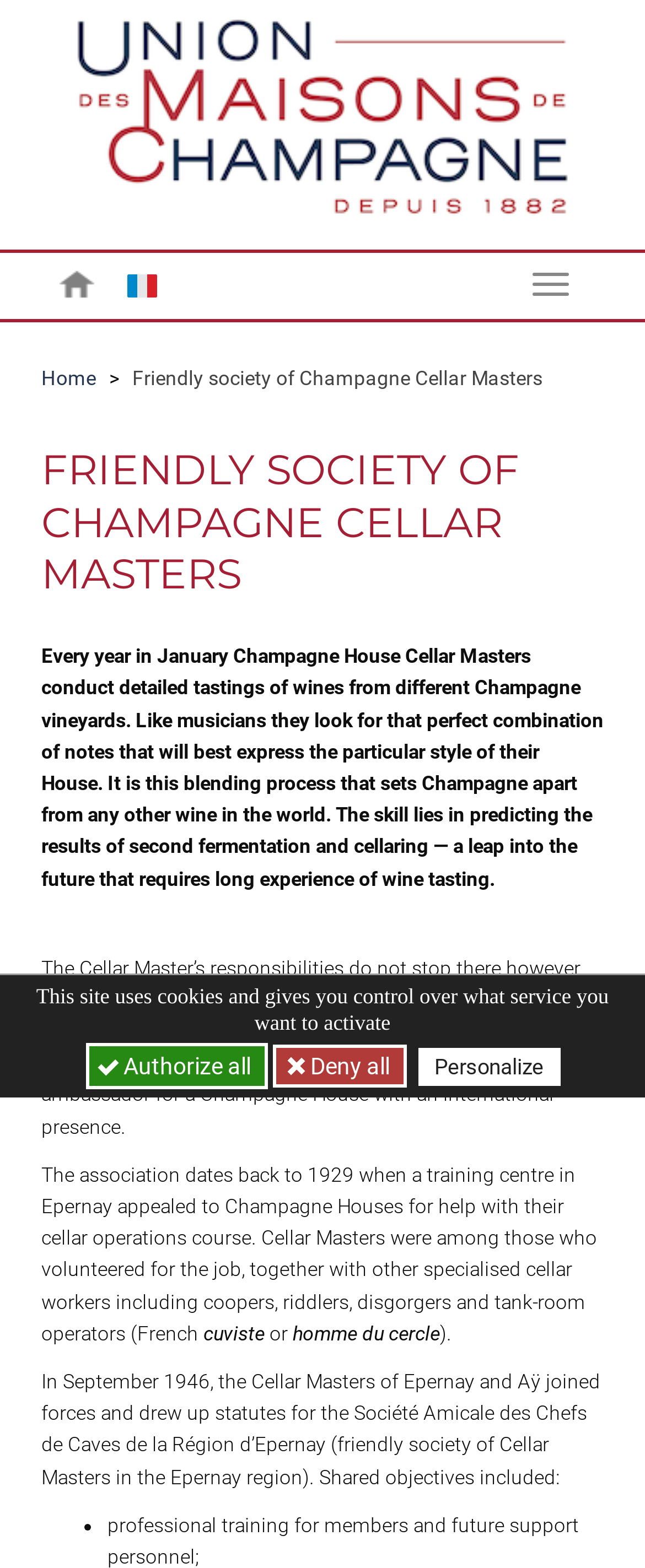Find the bounding box coordinates of the clickable element required to execute the following instruction: "Click the UMC link". Provide the coordinates as four float numbers between 0 and 1, i.e., [left, top, right, bottom].

[0.064, 0.011, 0.936, 0.138]